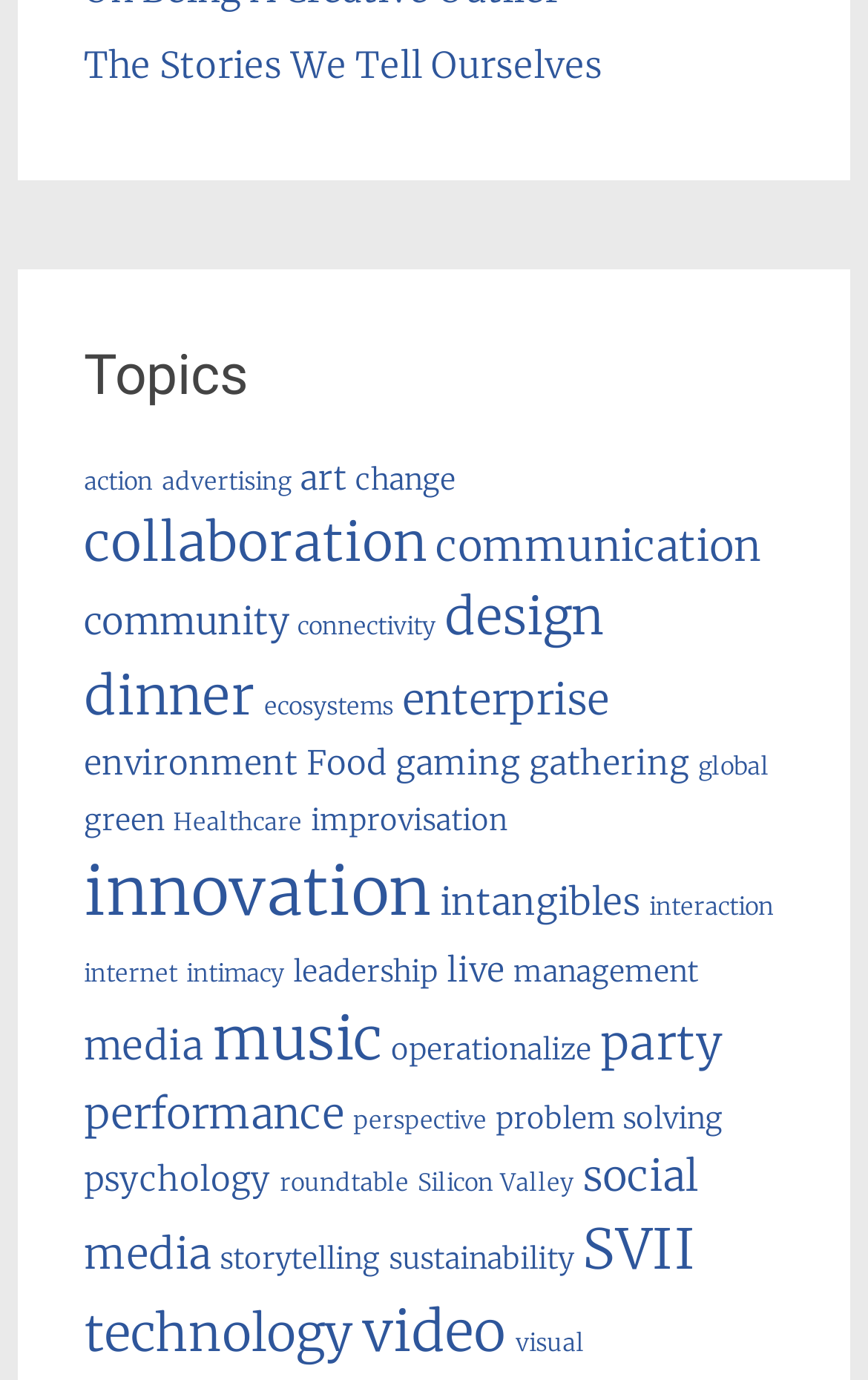What is the first topic listed?
Using the image, answer in one word or phrase.

action